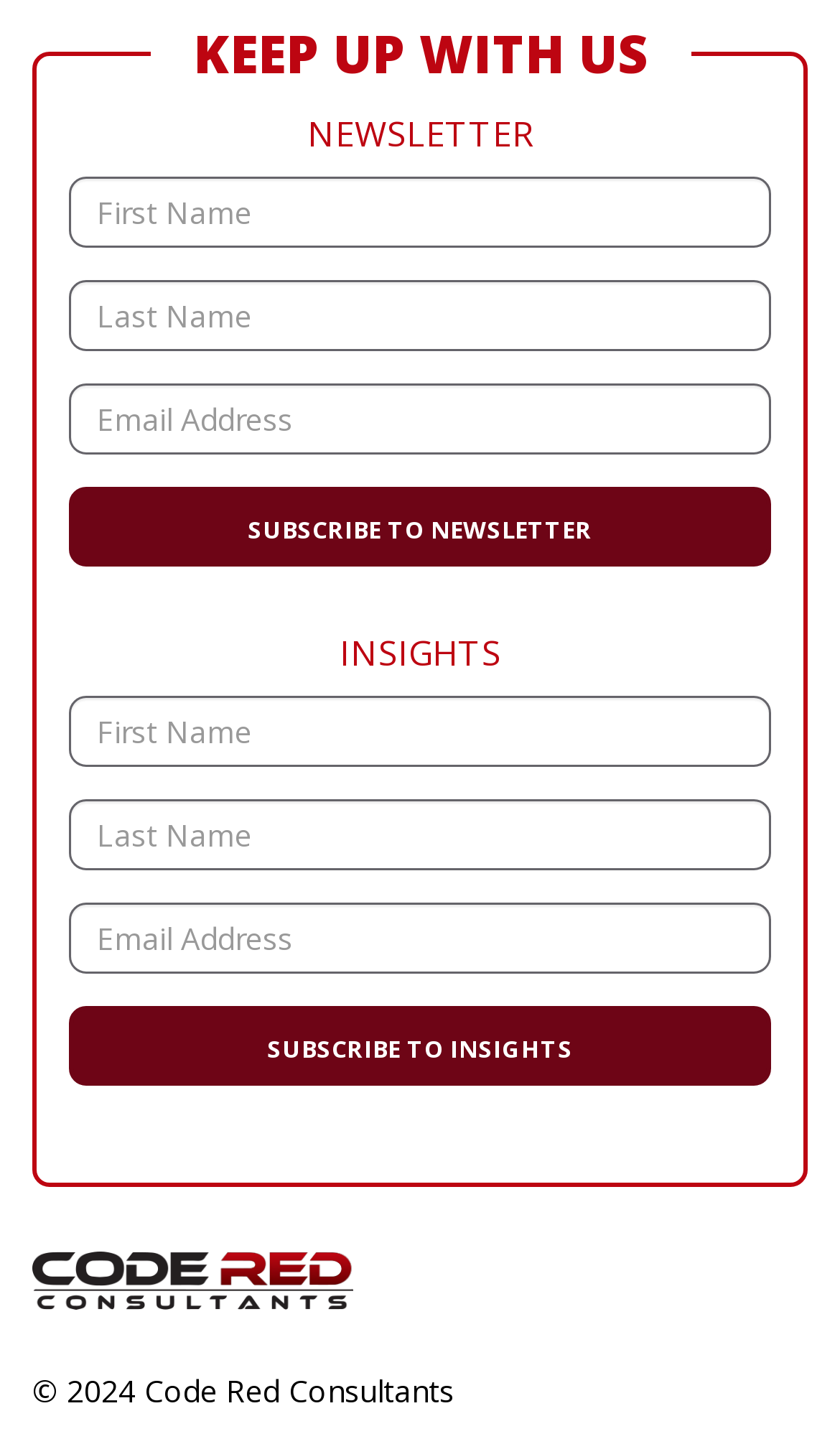Locate the bounding box coordinates of the clickable part needed for the task: "Subscribe to Insights".

[0.082, 0.698, 0.918, 0.754]